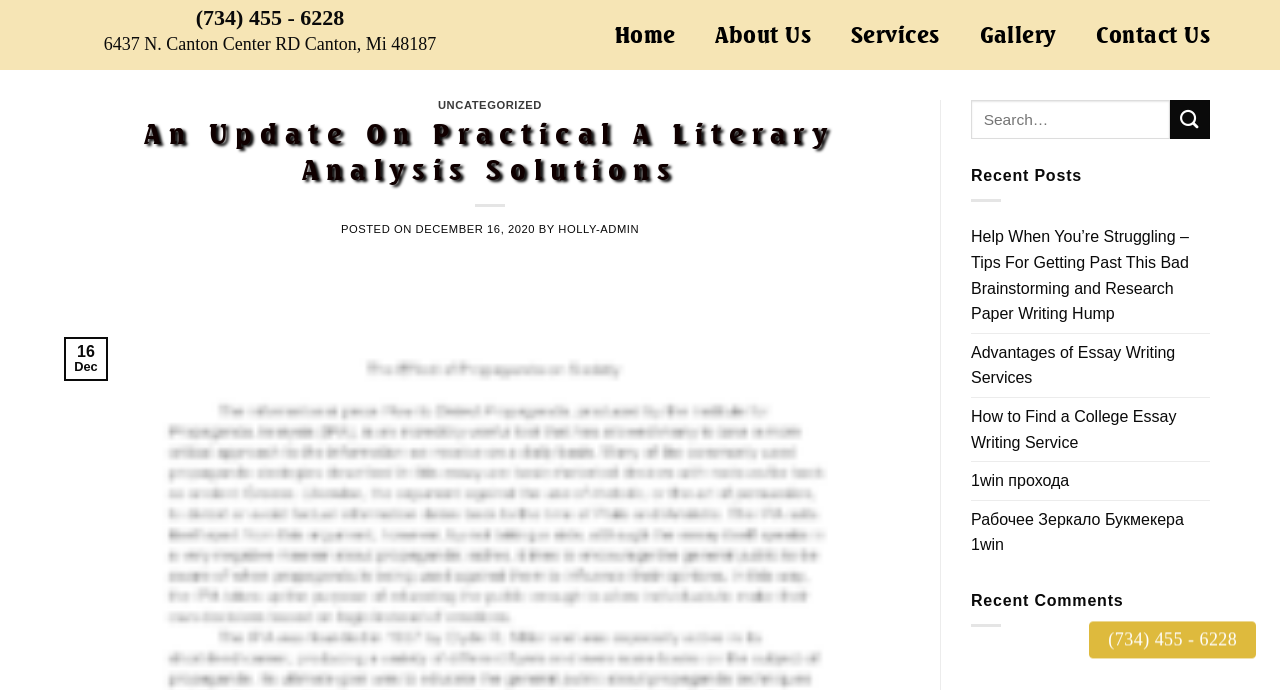Determine the bounding box coordinates for the clickable element to execute this instruction: "Click the 'Home' link". Provide the coordinates as four float numbers between 0 and 1, i.e., [left, top, right, bottom].

[0.48, 0.0, 0.528, 0.101]